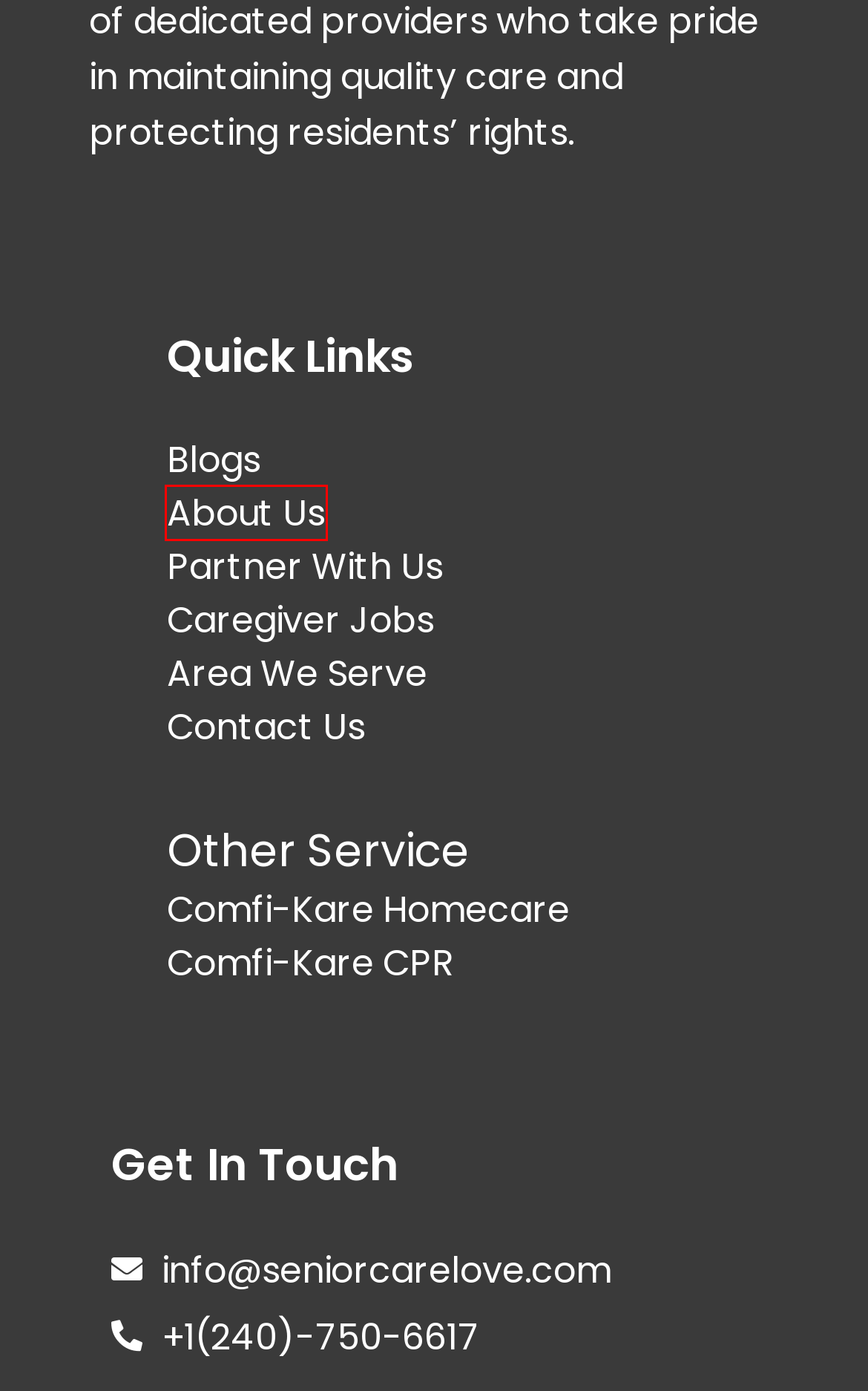A screenshot of a webpage is provided, featuring a red bounding box around a specific UI element. Identify the webpage description that most accurately reflects the new webpage after interacting with the selected element. Here are the candidates:
A. Empower Your Brand Online: Expert Marketing & Tech Solutions
B. Home Care Agency in Maryland | Comfikare Homecare
C. Areas We Serve -
D. Best Senior Care services - Contact Us - Senior care love
E. Blog | Latest info about senior caregiving - SeniorCare Love
F. Life Support Training | Training Services
G. Partner With Us for Referral Services - Senior Care Love
H. Forbidden -

H